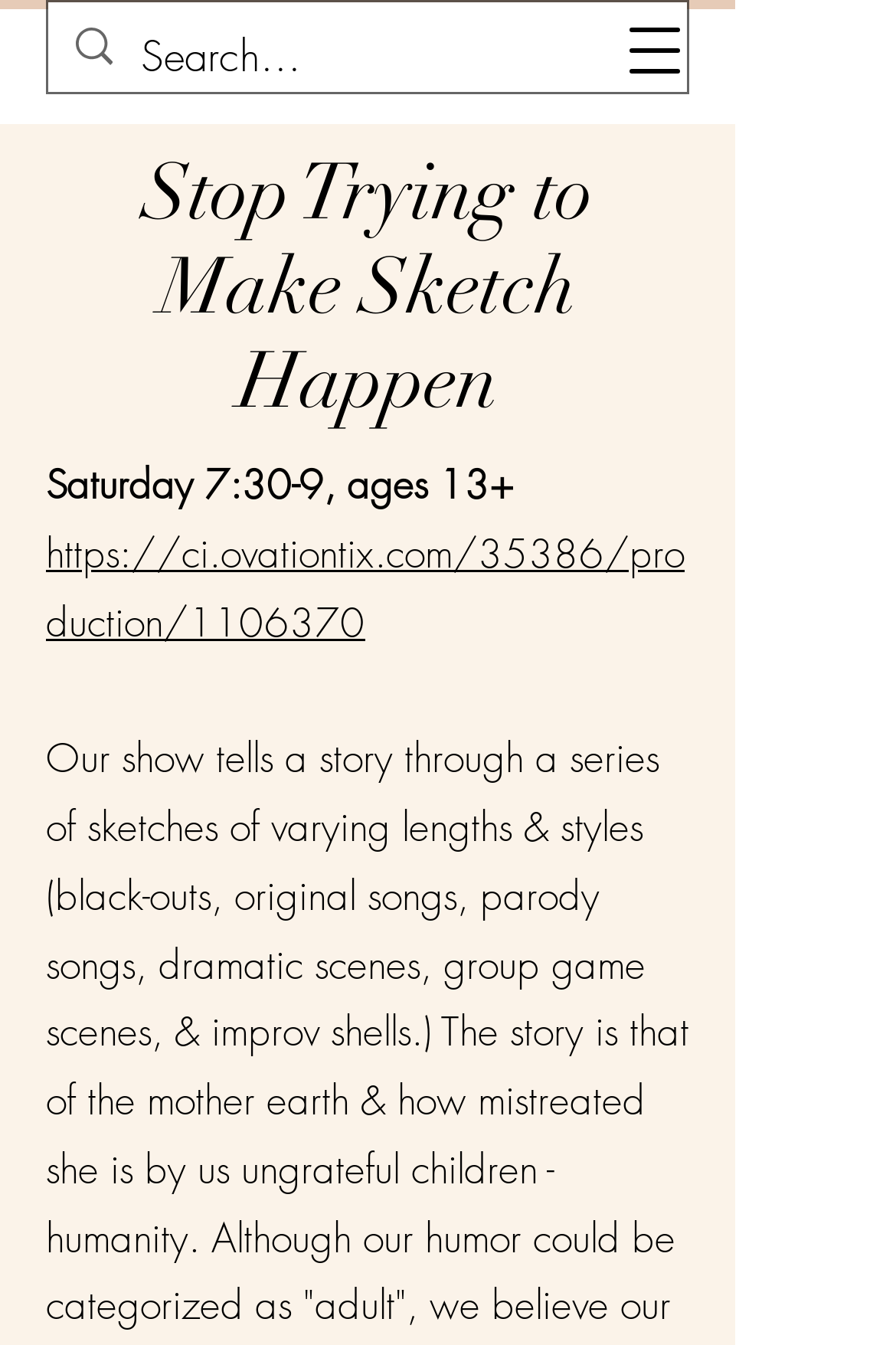Find the bounding box coordinates for the element described here: "https://ci.ovationtix.com/35386/production/1106370".

[0.051, 0.391, 0.764, 0.482]